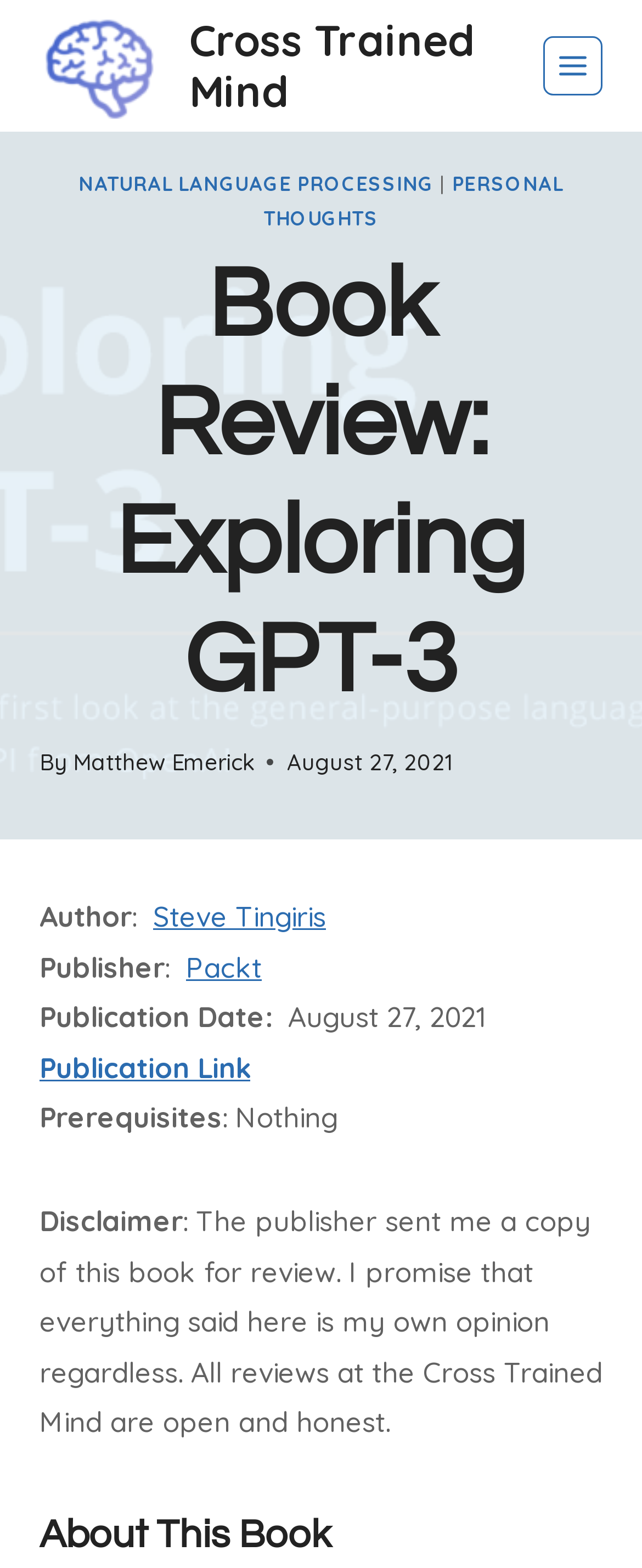What is the publisher of this book?
Please respond to the question with a detailed and well-explained answer.

The publisher of the book is mentioned in the webpage as 'Packt', which is stated in the section that provides information about the book, including the author, publisher, and publication date.